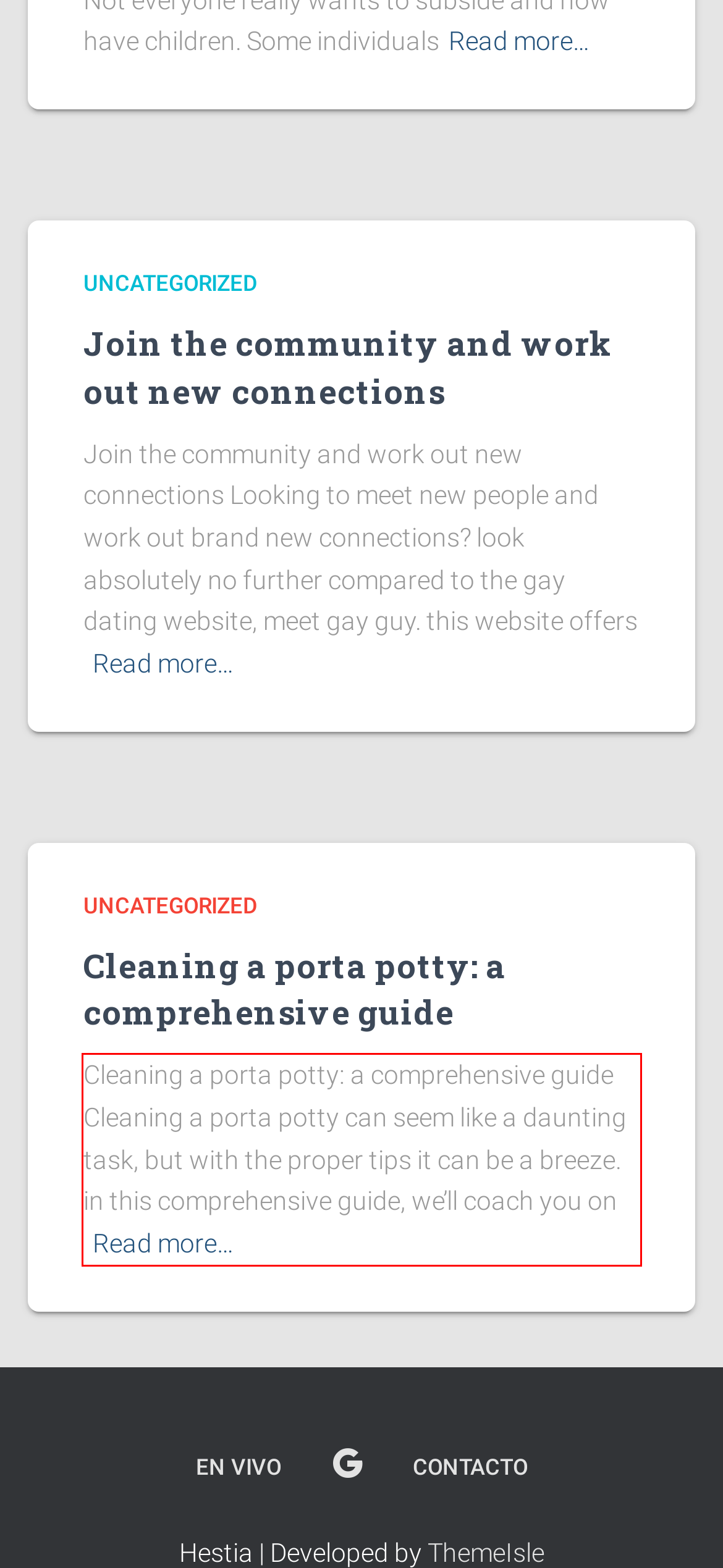You are looking at a screenshot of a webpage with a red rectangle bounding box. Use OCR to identify and extract the text content found inside this red bounding box.

Cleaning a porta potty: a comprehensive guide Cleaning a porta potty can seem like a daunting task, but with the proper tips it can be a breeze. in this comprehensive guide, we’ll coach you onRead more…